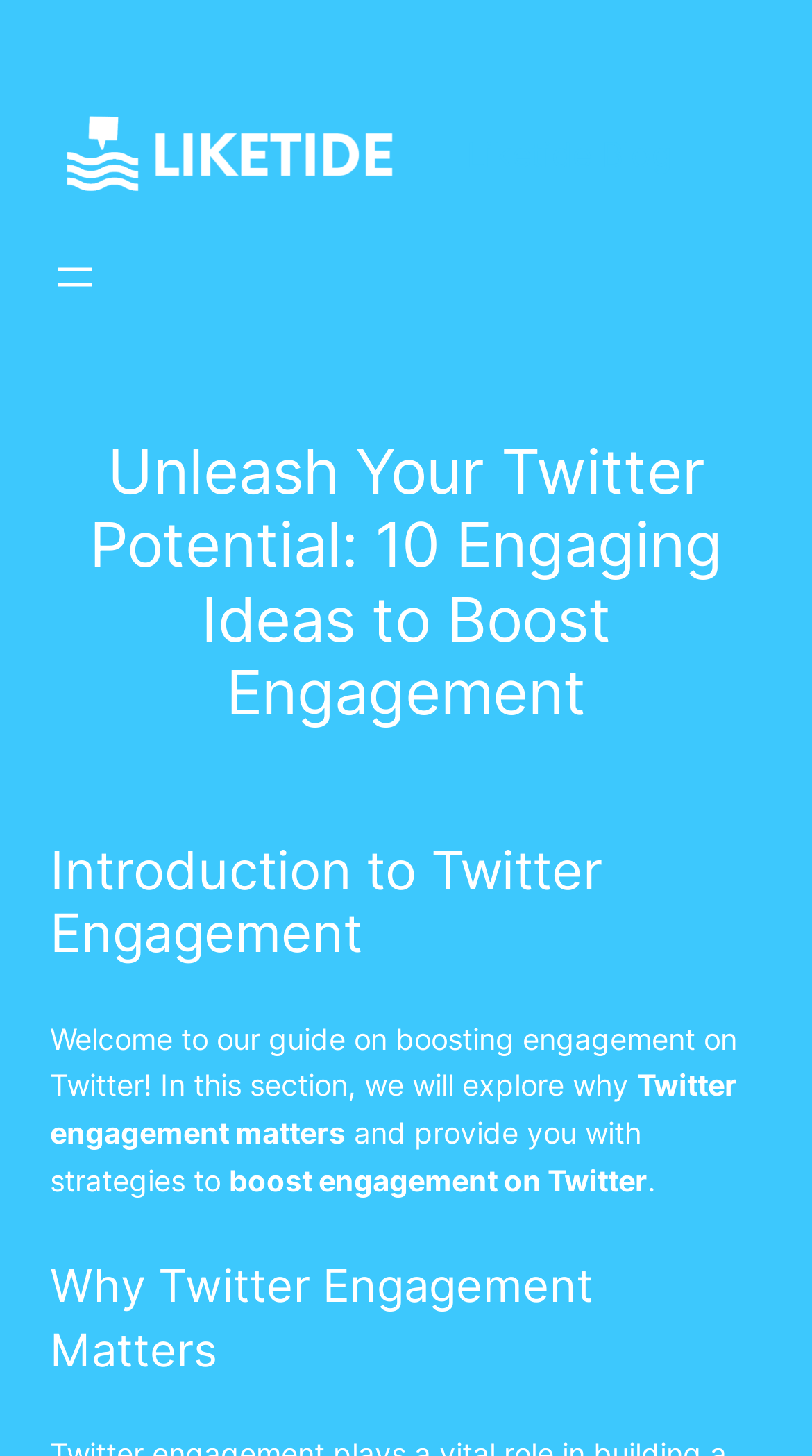Respond with a single word or phrase for the following question: 
What is the topic of the section that starts with 'Welcome to our guide...'?

Twitter engagement